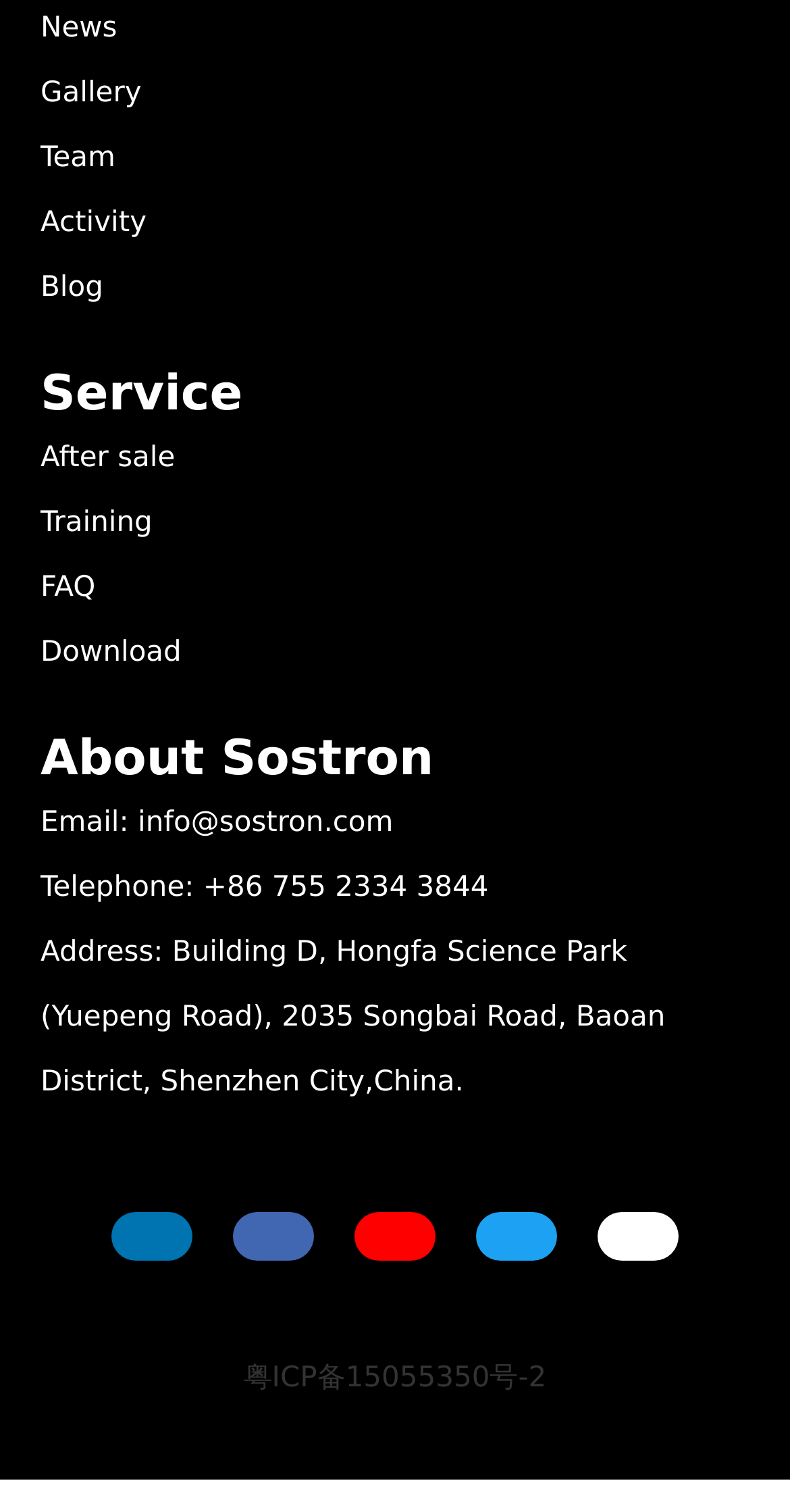Identify the bounding box coordinates for the UI element described by the following text: "title="linkedin"". Provide the coordinates as four float numbers between 0 and 1, in the format [left, top, right, bottom].

[0.141, 0.801, 0.244, 0.855]